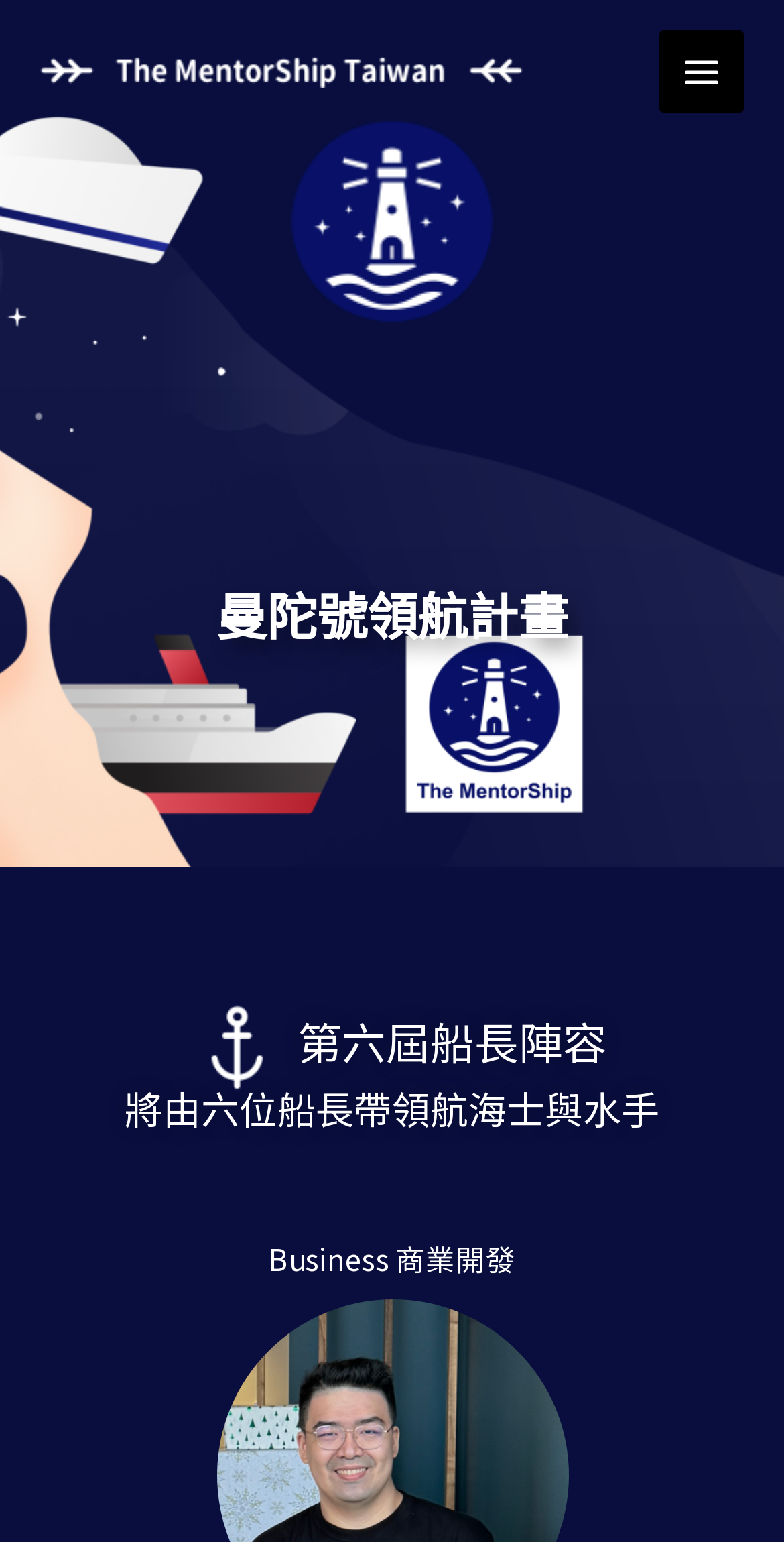Using the element description: "alt="The Mentorship 曼陀號領航計畫"", determine the bounding box coordinates. The coordinates should be in the format [left, top, right, bottom], with values between 0 and 1.

[0.051, 0.03, 0.667, 0.058]